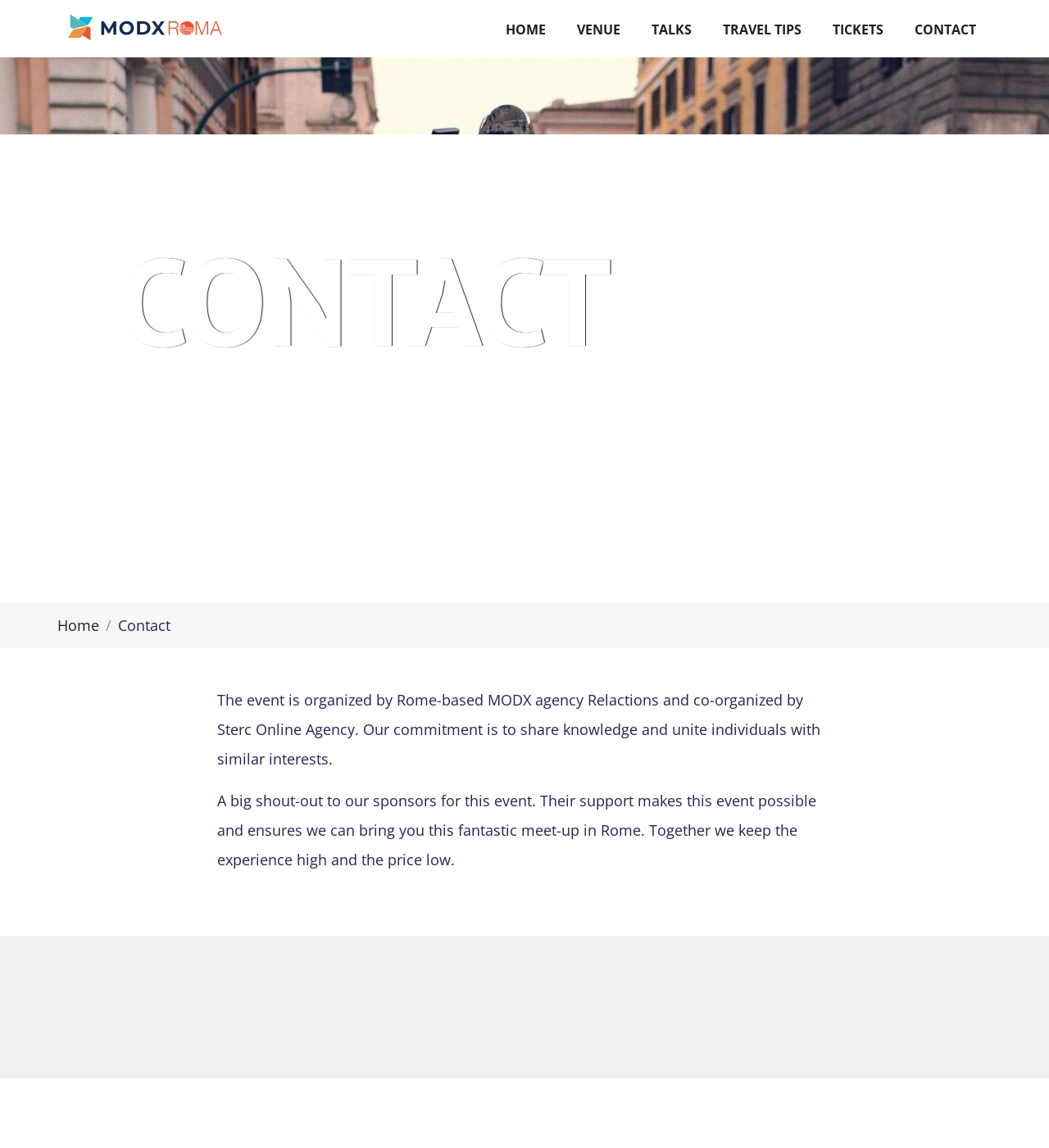Specify the bounding box coordinates of the element's area that should be clicked to execute the given instruction: "view tickets information". The coordinates should be four float numbers between 0 and 1, i.e., [left, top, right, bottom].

[0.783, 0.009, 0.853, 0.041]